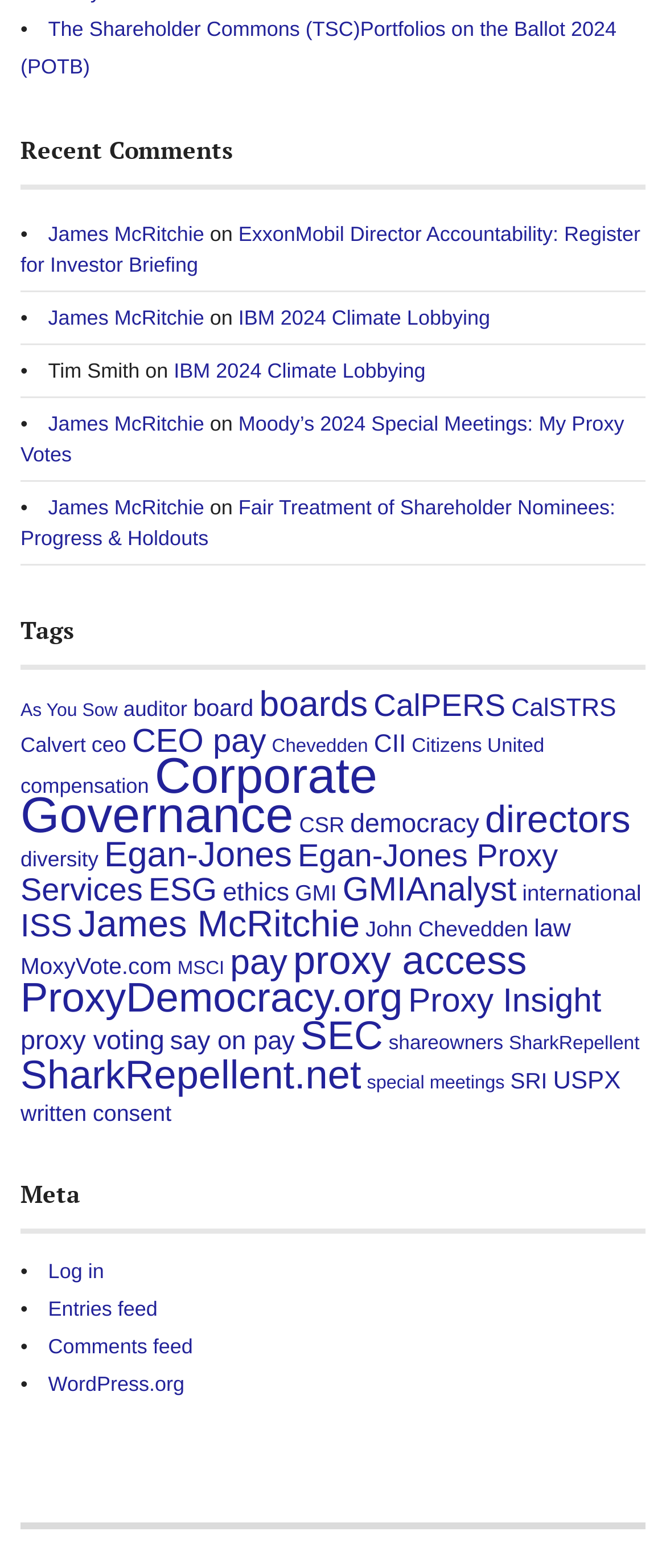Locate the bounding box coordinates of the region to be clicked to comply with the following instruction: "Explore Corporate Governance topics". The coordinates must be four float numbers between 0 and 1, in the form [left, top, right, bottom].

[0.031, 0.477, 0.567, 0.538]